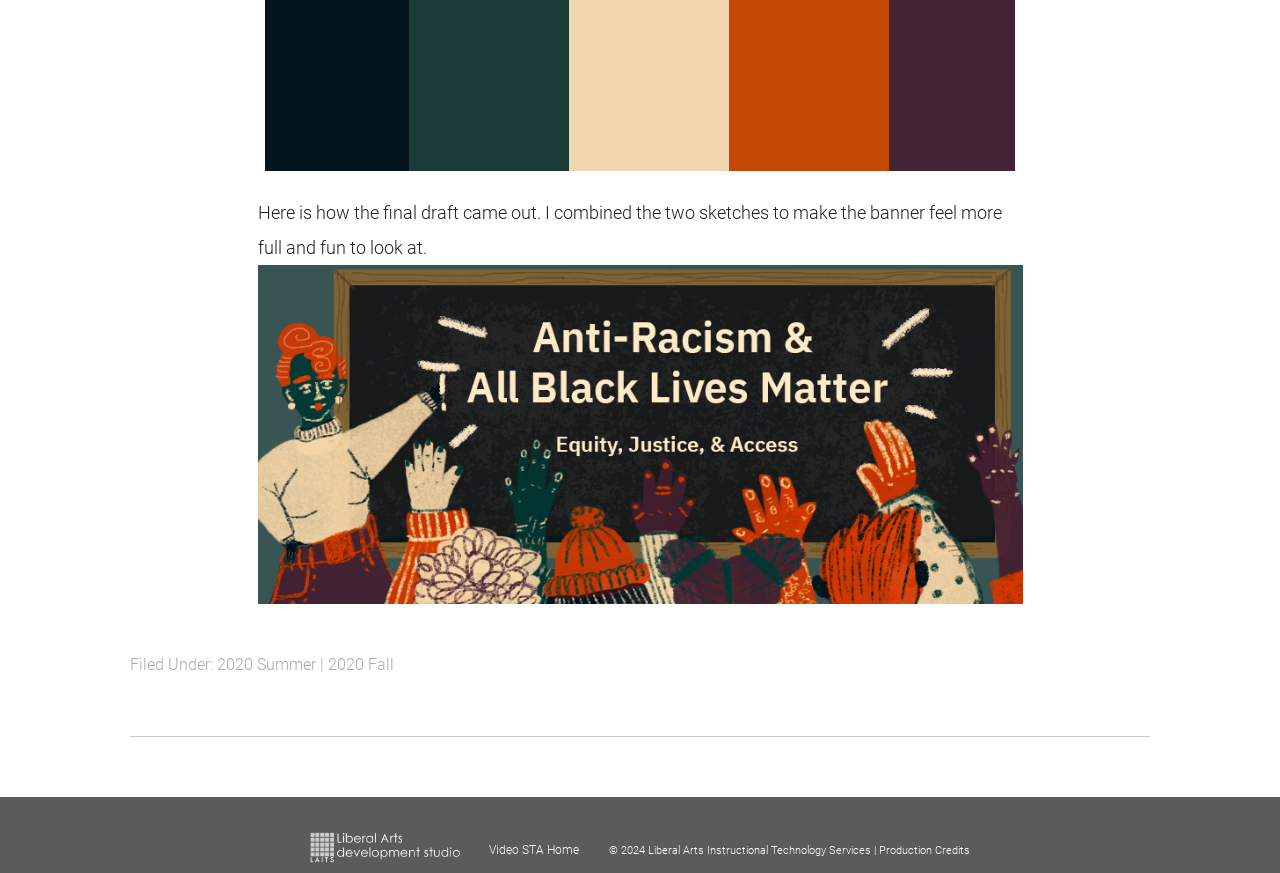Please study the image and answer the question comprehensively:
What is the category of the post?

The category of the post is indicated by the link element with the text '2020 Summer | 2020 Fall' which is a child element of the FooterAsNonLandmark element with the text 'Filed Under:'